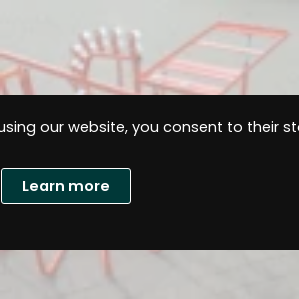Give a concise answer using one word or a phrase to the following question:
What is the color of the apparatus?

Rusty